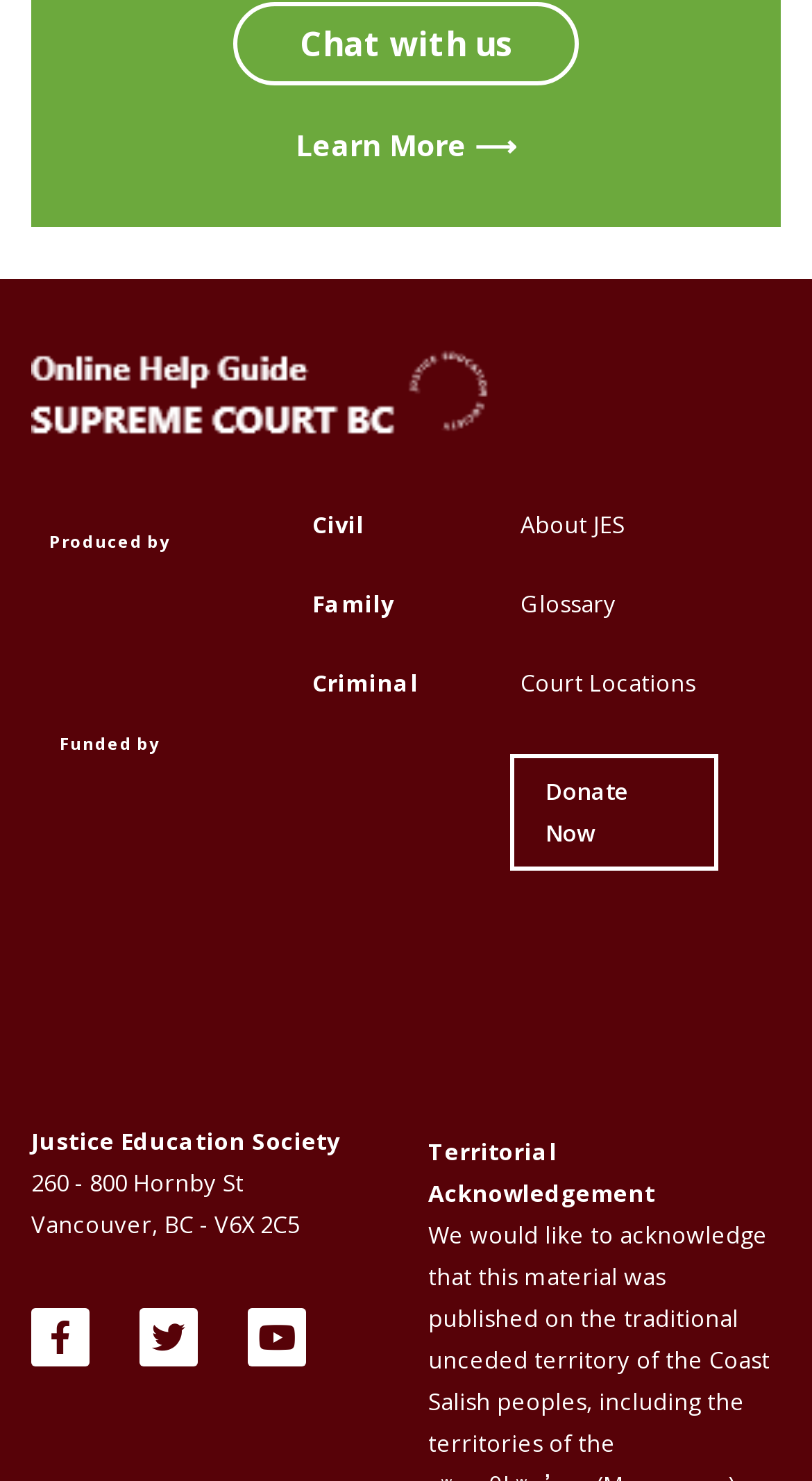Identify the bounding box coordinates for the region of the element that should be clicked to carry out the instruction: "Explore the Civil section". The bounding box coordinates should be four float numbers between 0 and 1, i.e., [left, top, right, bottom].

[0.372, 0.327, 0.628, 0.381]